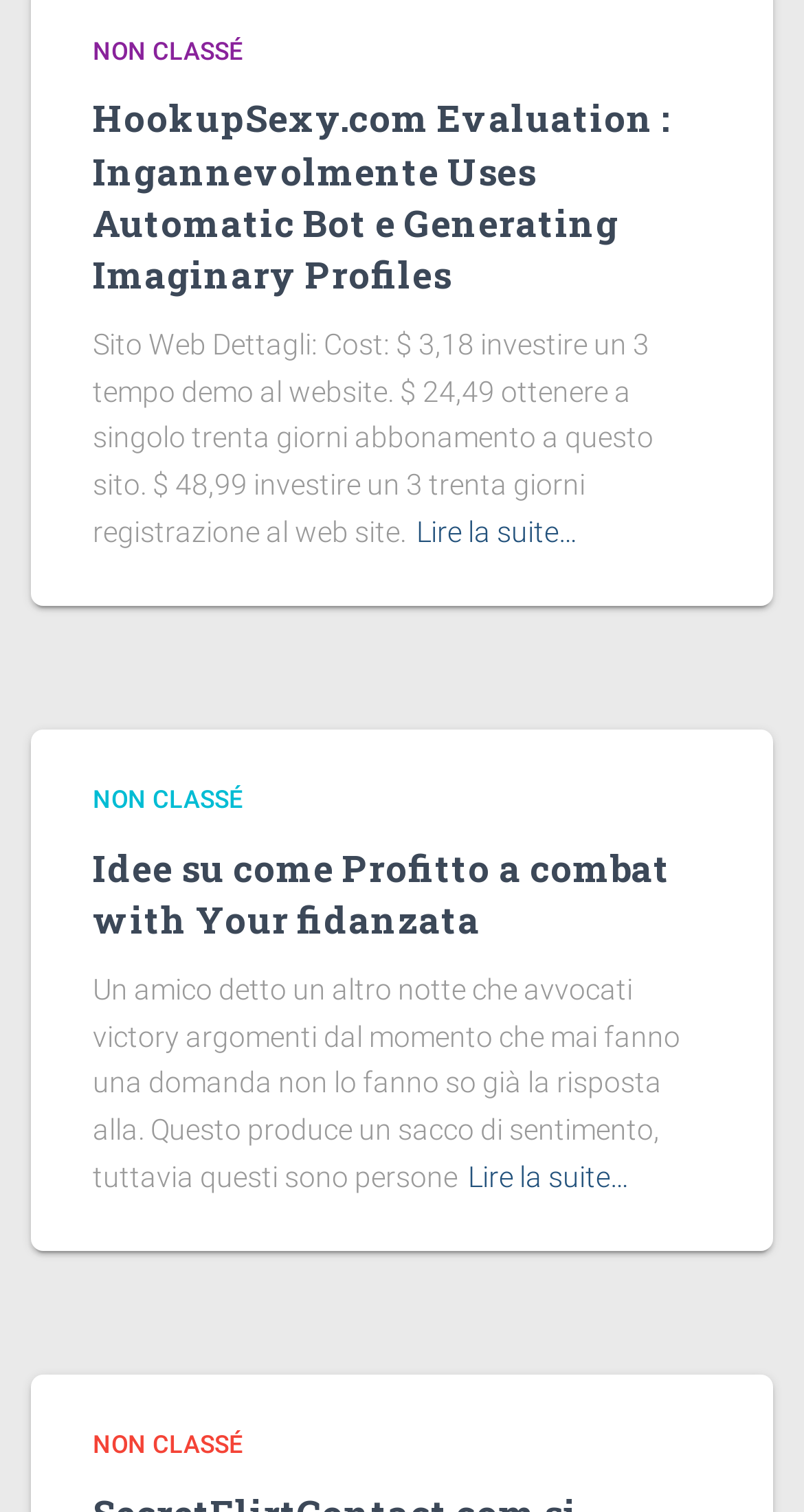Please provide a detailed answer to the question below based on the screenshot: 
How many links are there with the text 'NON CLASSÉ'?

There are three links with the text 'NON CLASSÉ' in the webpage. They can be found in the heading elements with the OCR text 'NON CLASSÉ'.